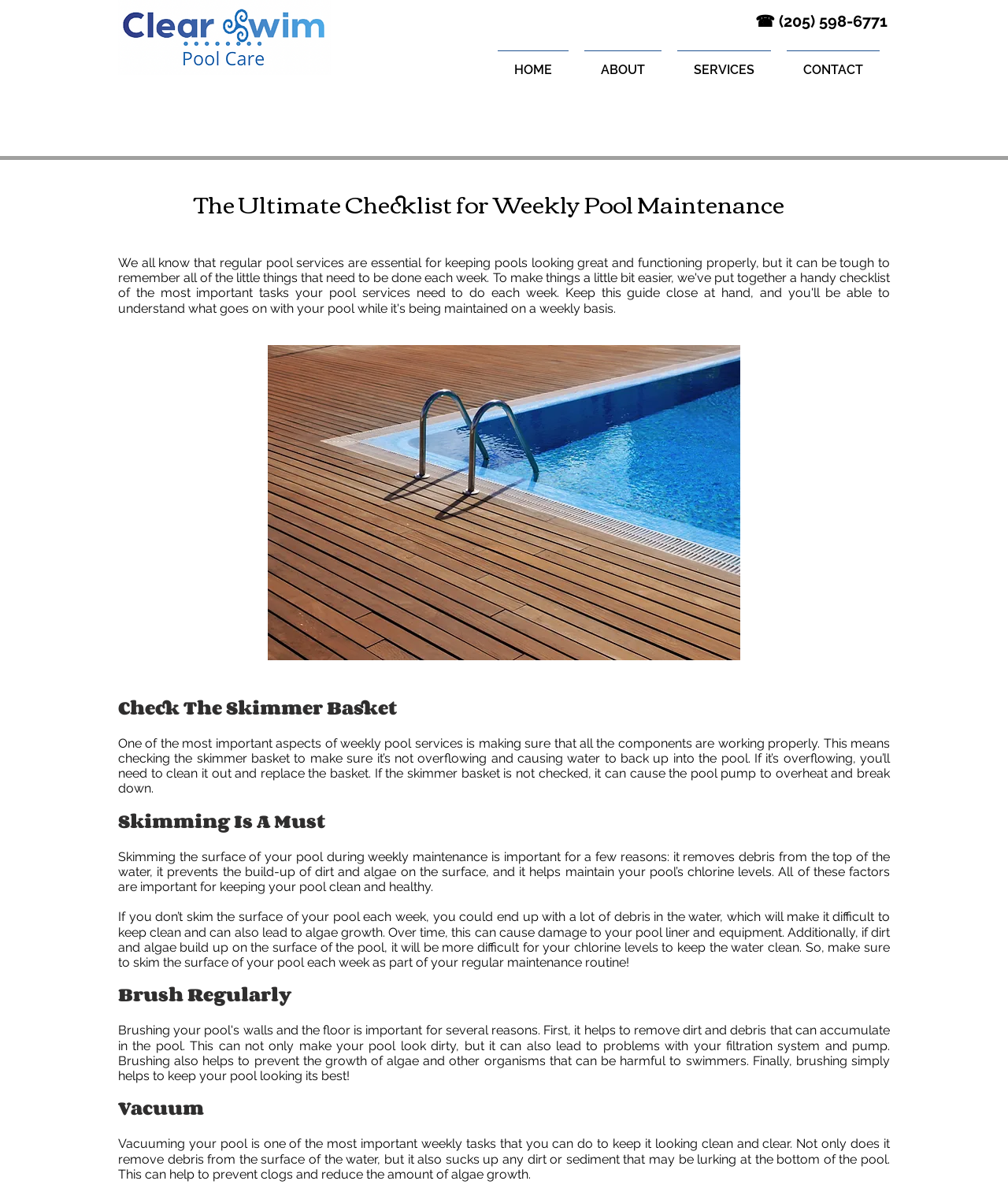Respond to the following query with just one word or a short phrase: 
What is the phone number to contact Clear Swim Pool Care?

(205) 598-6771